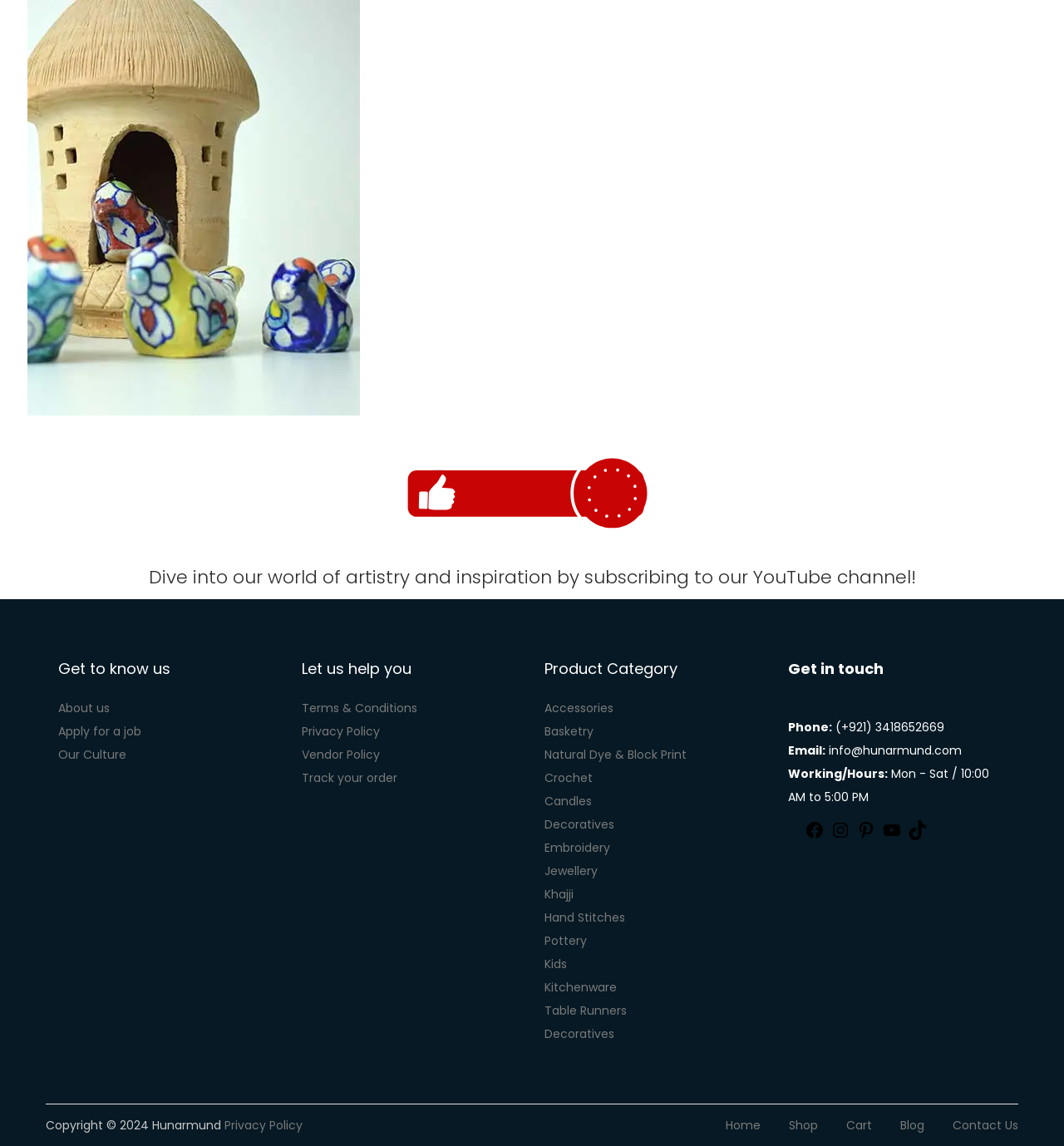Please identify the bounding box coordinates of the area I need to click to accomplish the following instruction: "Explore the Accessories product category".

[0.512, 0.61, 0.577, 0.625]